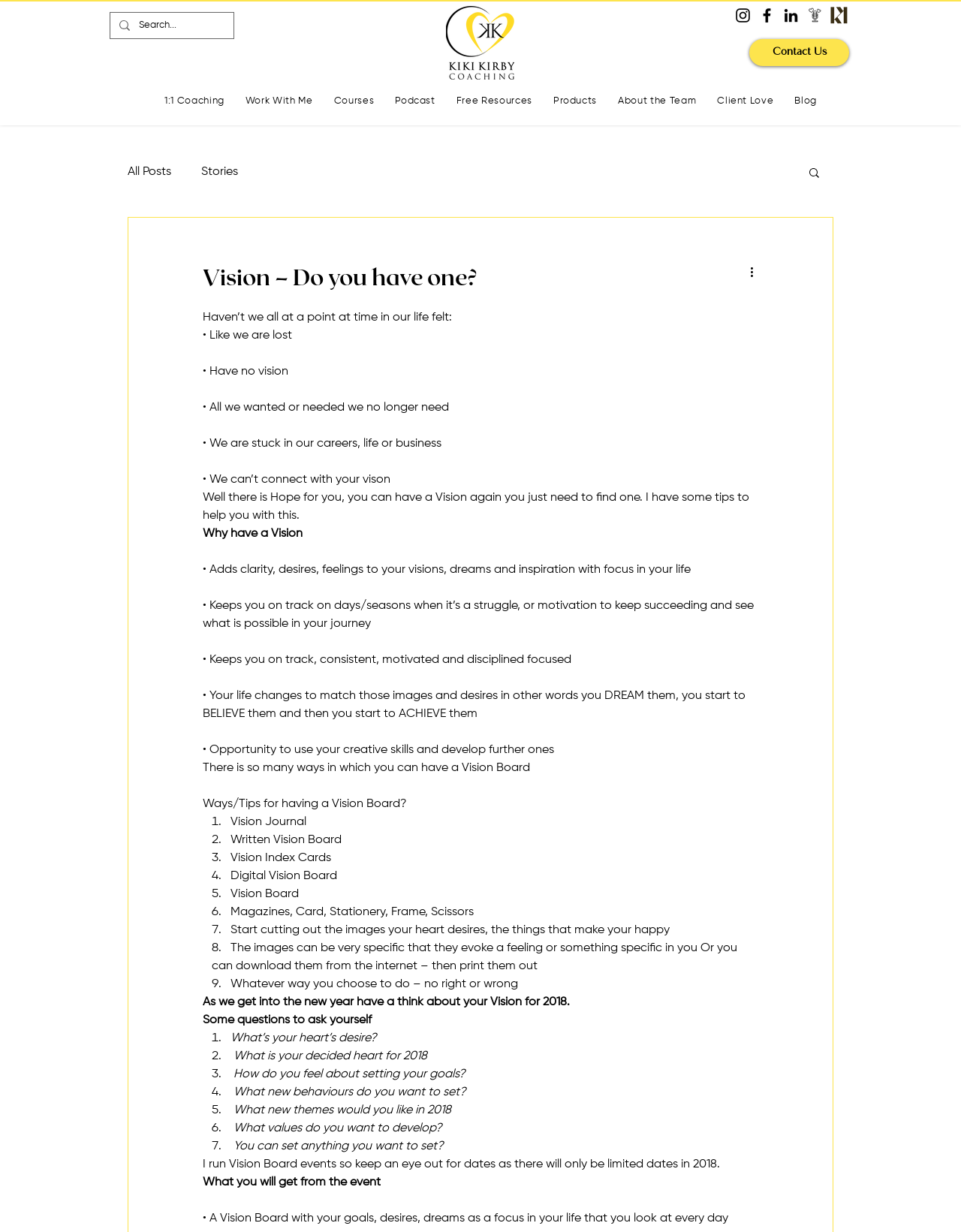What is the name of the coaching logo?
Look at the image and respond with a single word or a short phrase.

Kiki Kirby Coaching Logo